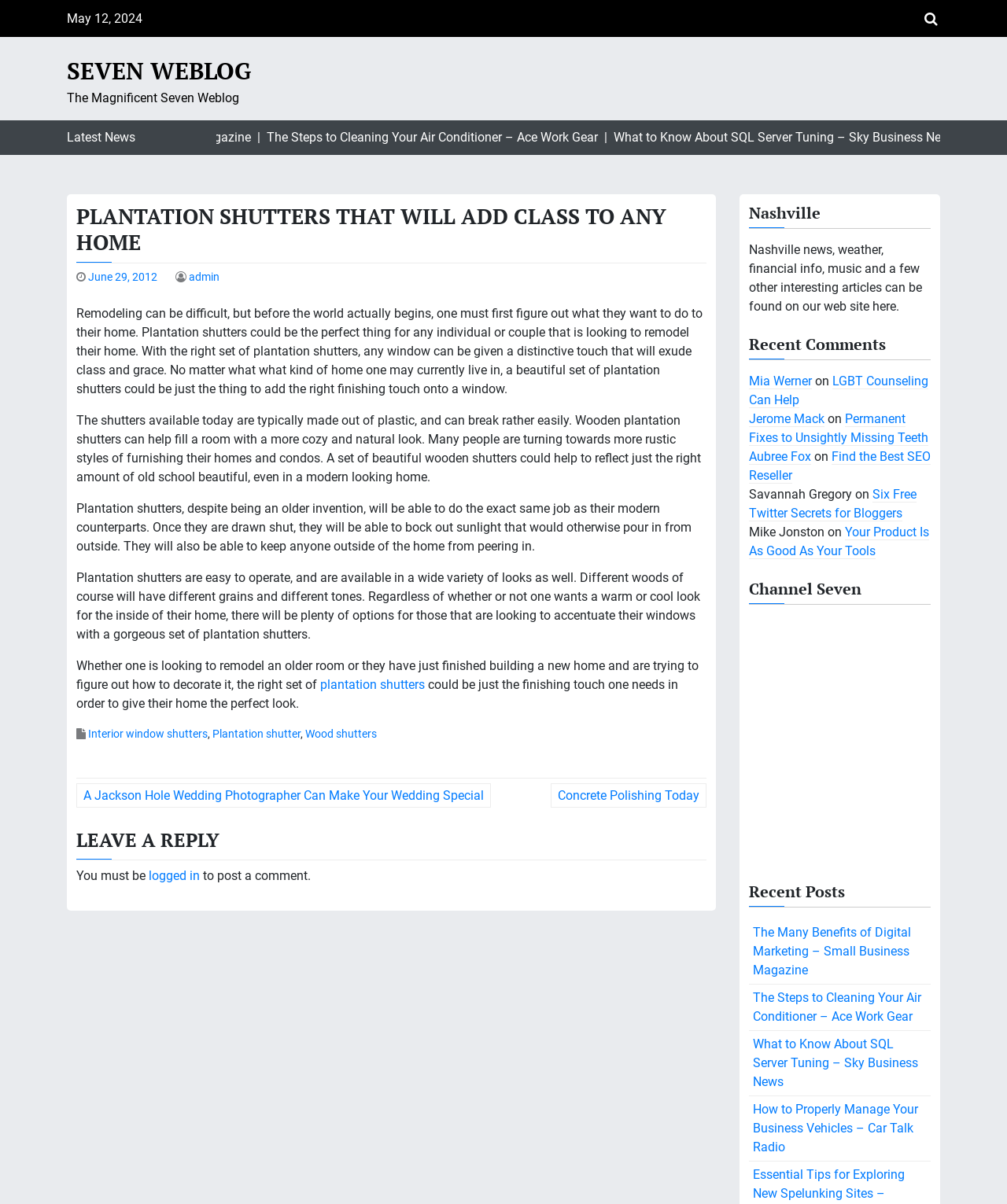Identify the bounding box coordinates of the region I need to click to complete this instruction: "View the 'Recent Posts'".

[0.744, 0.733, 0.924, 0.754]